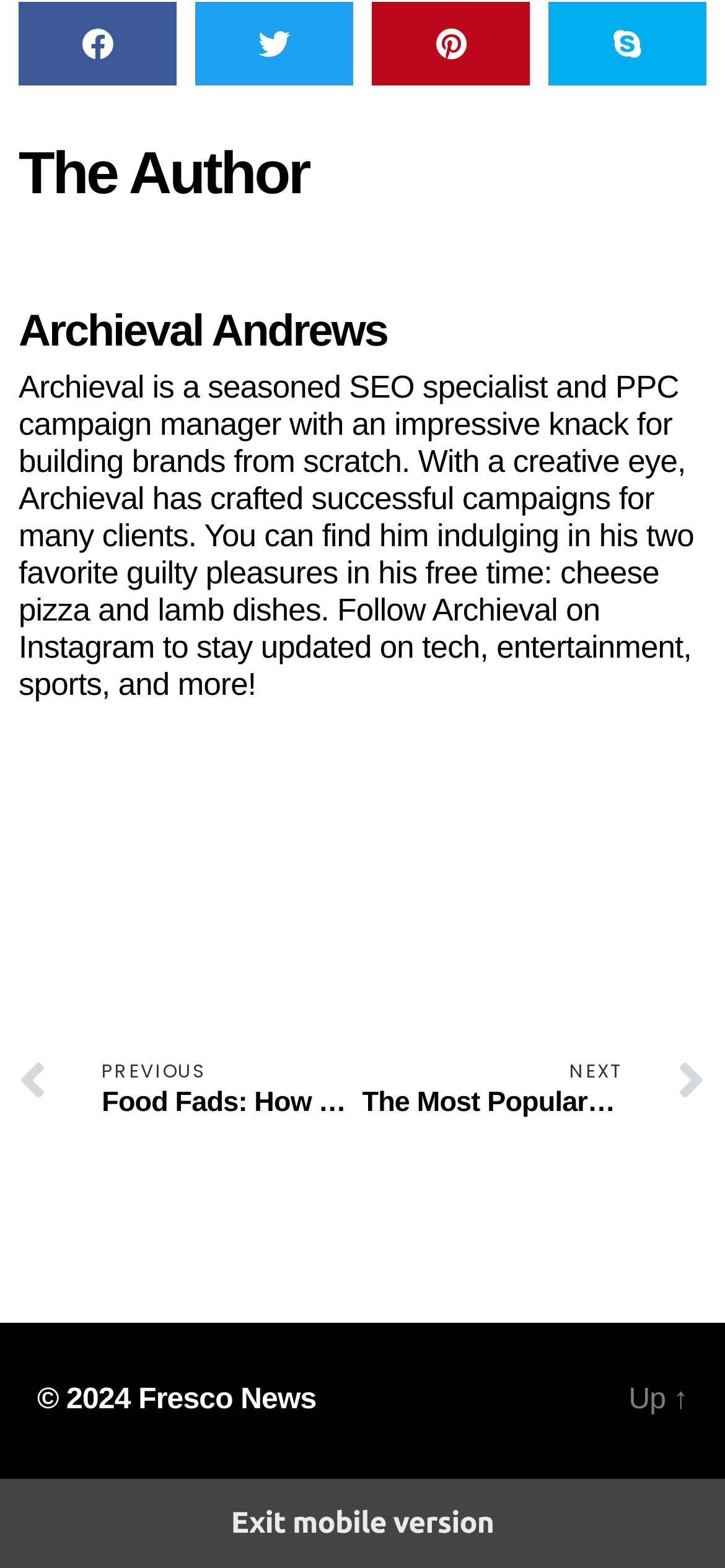How many links are there at the bottom of the webpage?
Please provide a single word or phrase answer based on the image.

3